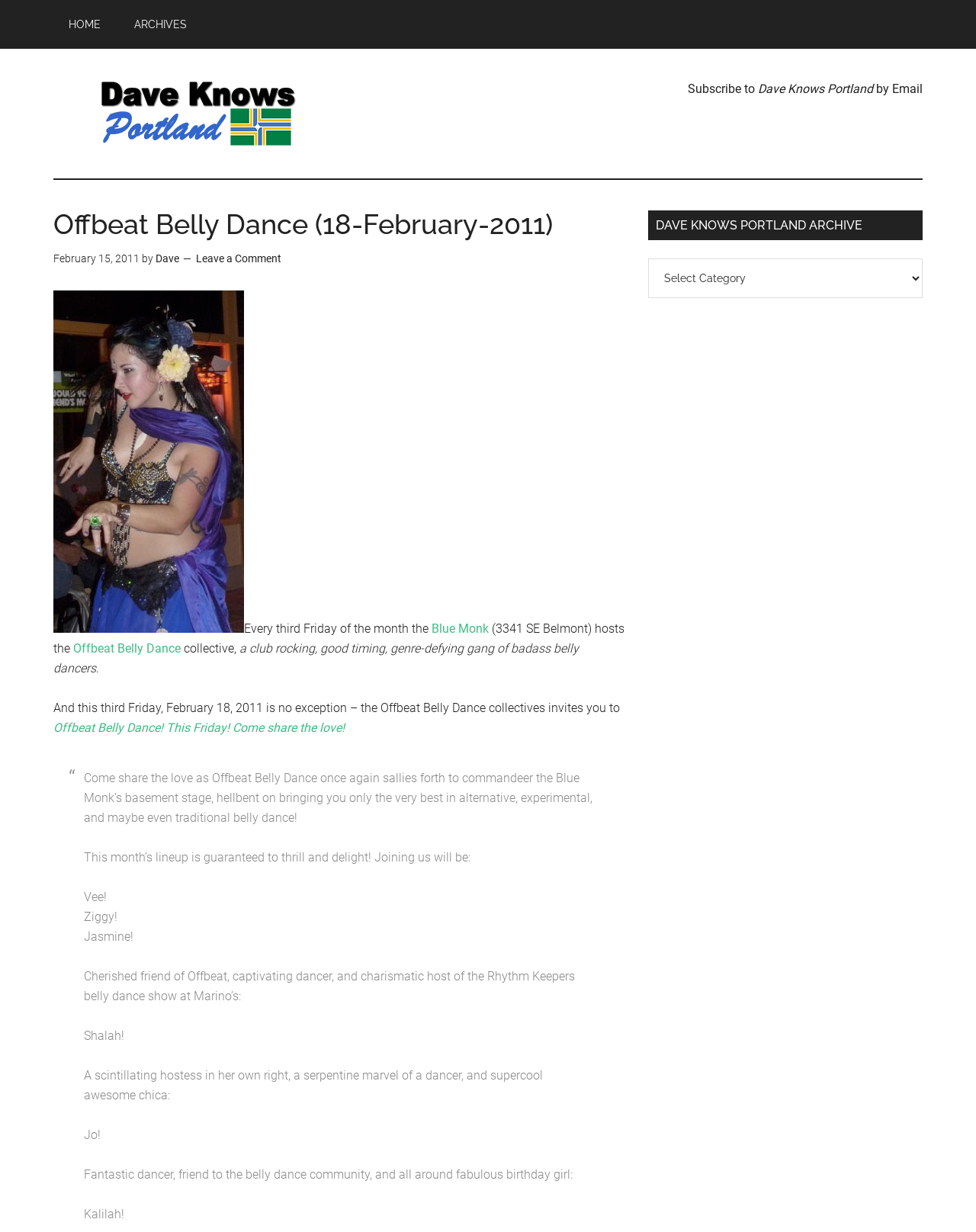Bounding box coordinates should be in the format (top-left x, top-left y, bottom-right x, bottom-right y) and all values should be floating point numbers between 0 and 1. Determine the bounding box coordinate for the UI element described as: Blue Monk

[0.442, 0.504, 0.501, 0.516]